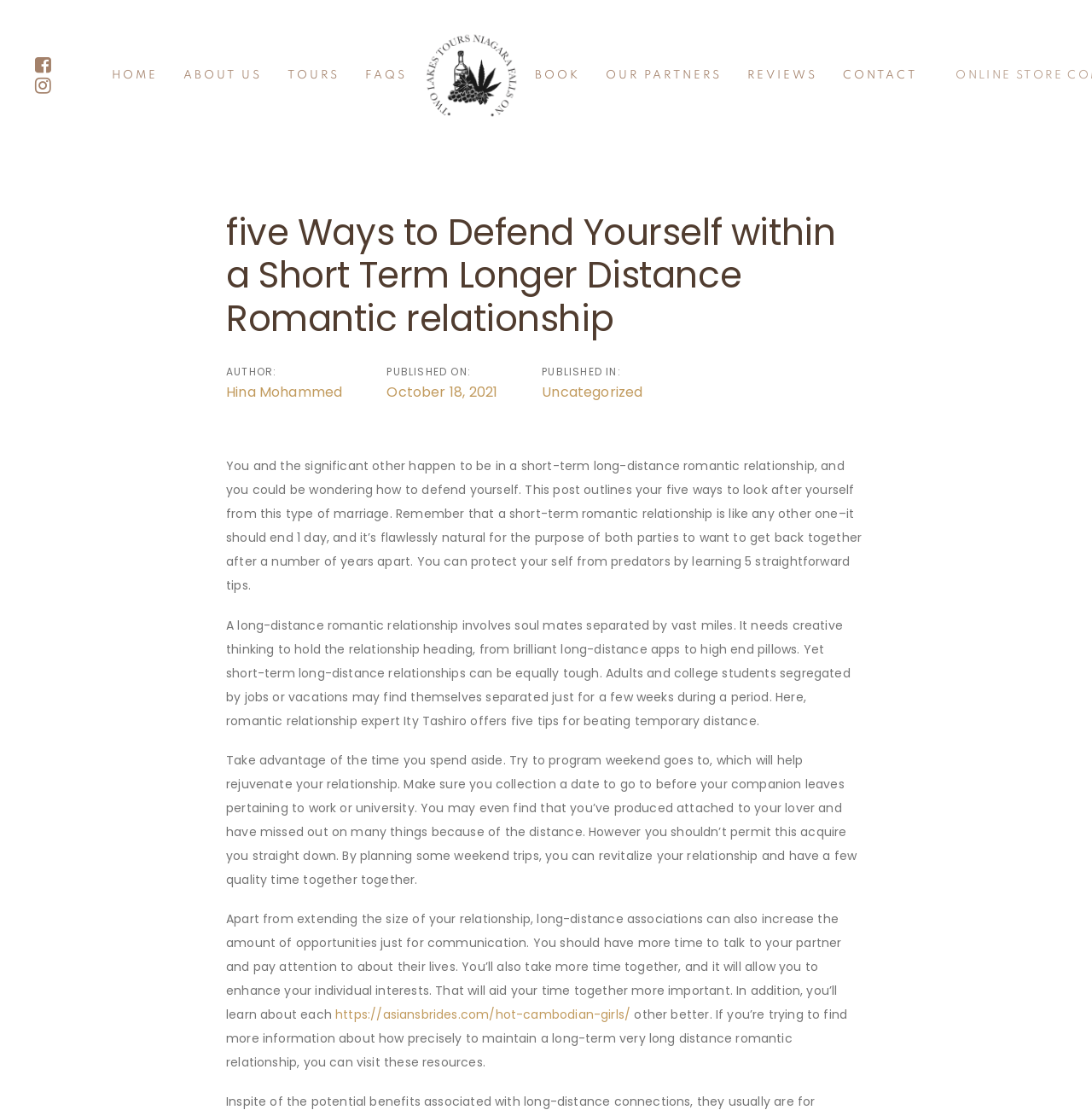Identify the bounding box coordinates of the region I need to click to complete this instruction: "Click the author's name Hina Mohammed".

[0.207, 0.345, 0.314, 0.362]